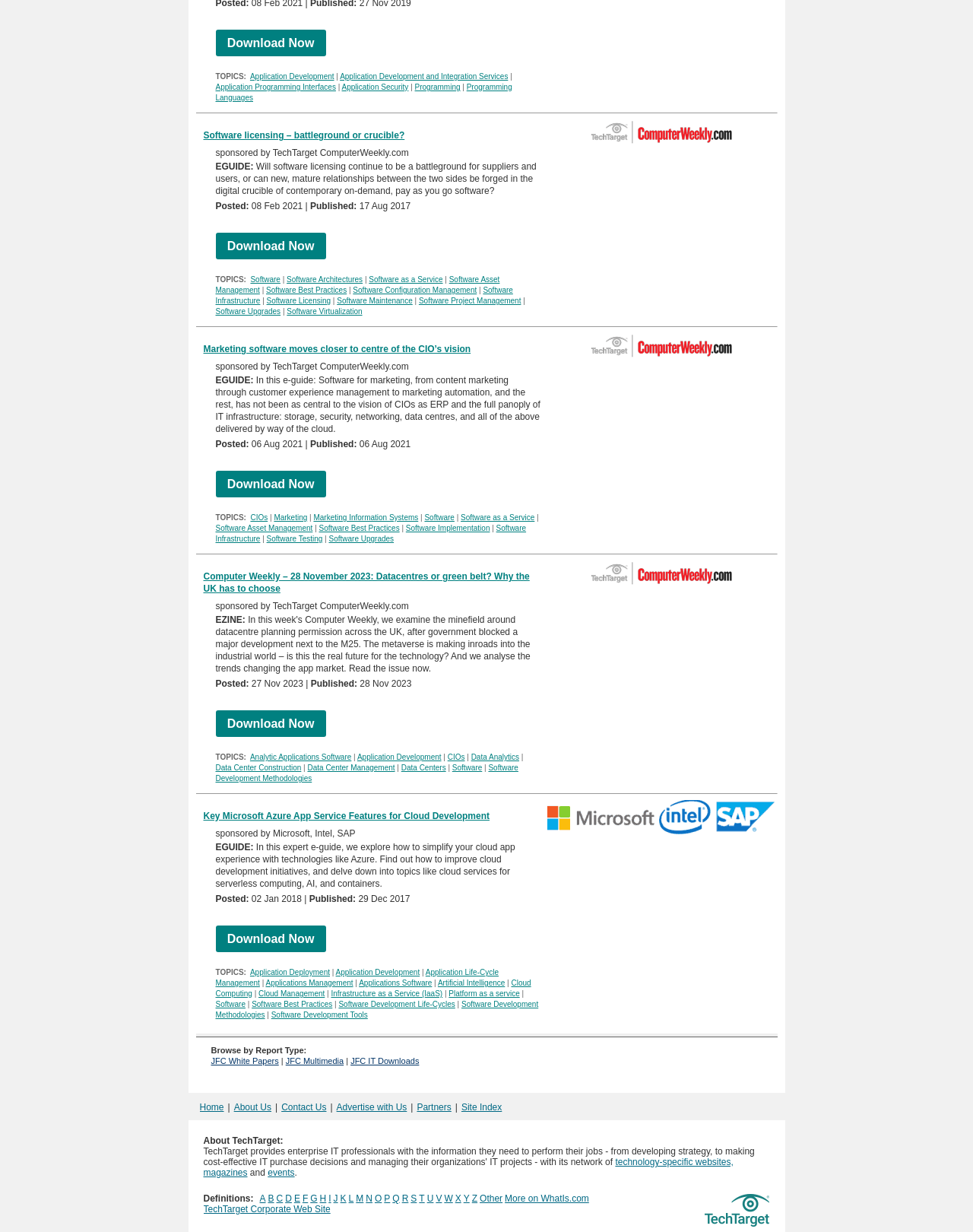Determine the bounding box coordinates (top-left x, top-left y, bottom-right x, bottom-right y) of the UI element described in the following text: Infrastructure as a Service (IaaS)

[0.34, 0.803, 0.455, 0.81]